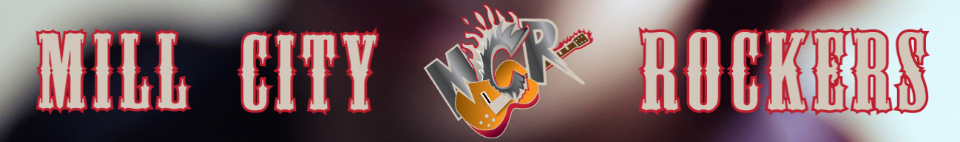Respond to the question below with a single word or phrase:
Is the word 'ROCKERS' in a dramatic style?

Yes